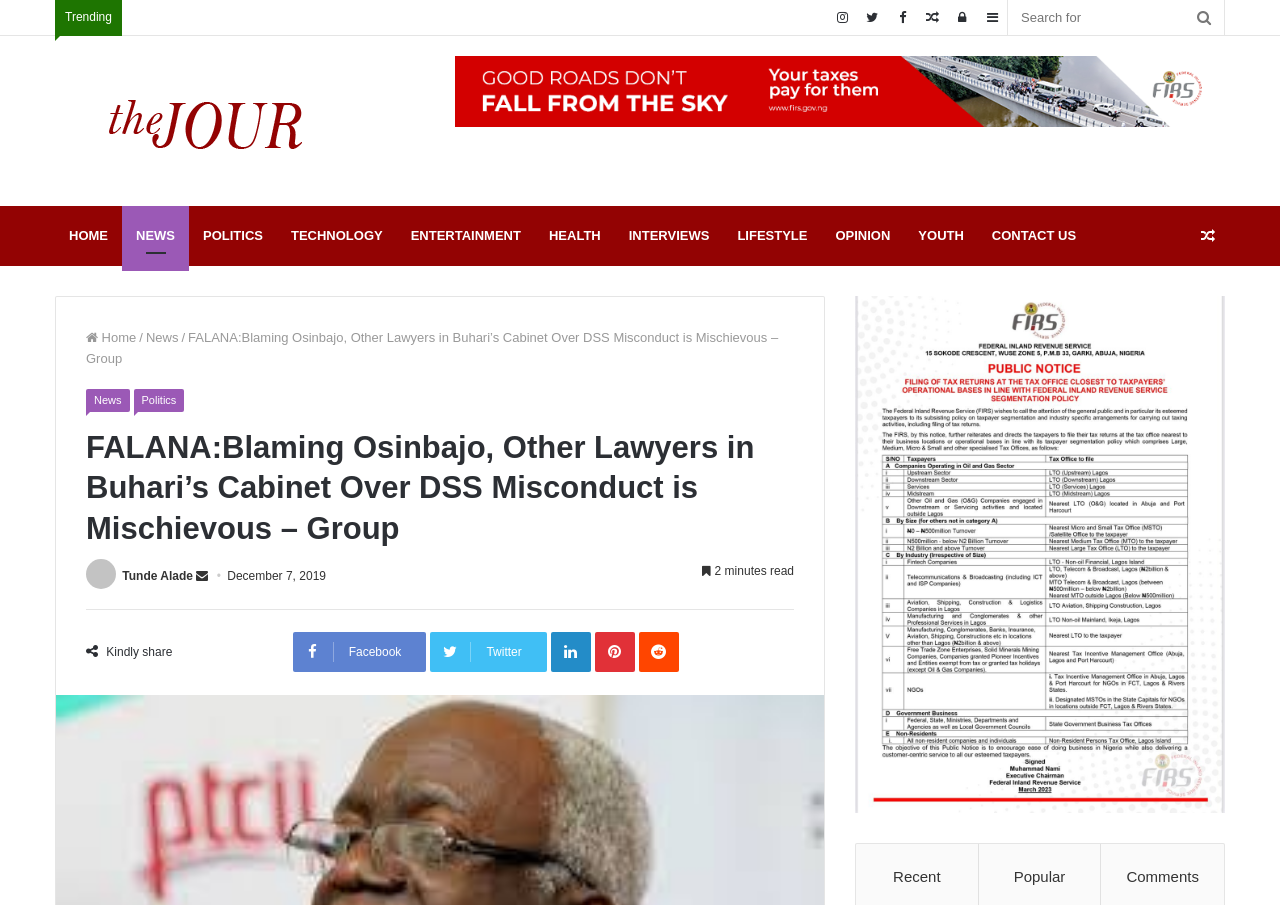Identify the bounding box coordinates of the clickable section necessary to follow the following instruction: "Search for something". The coordinates should be presented as four float numbers from 0 to 1, i.e., [left, top, right, bottom].

[0.788, 0.0, 0.956, 0.039]